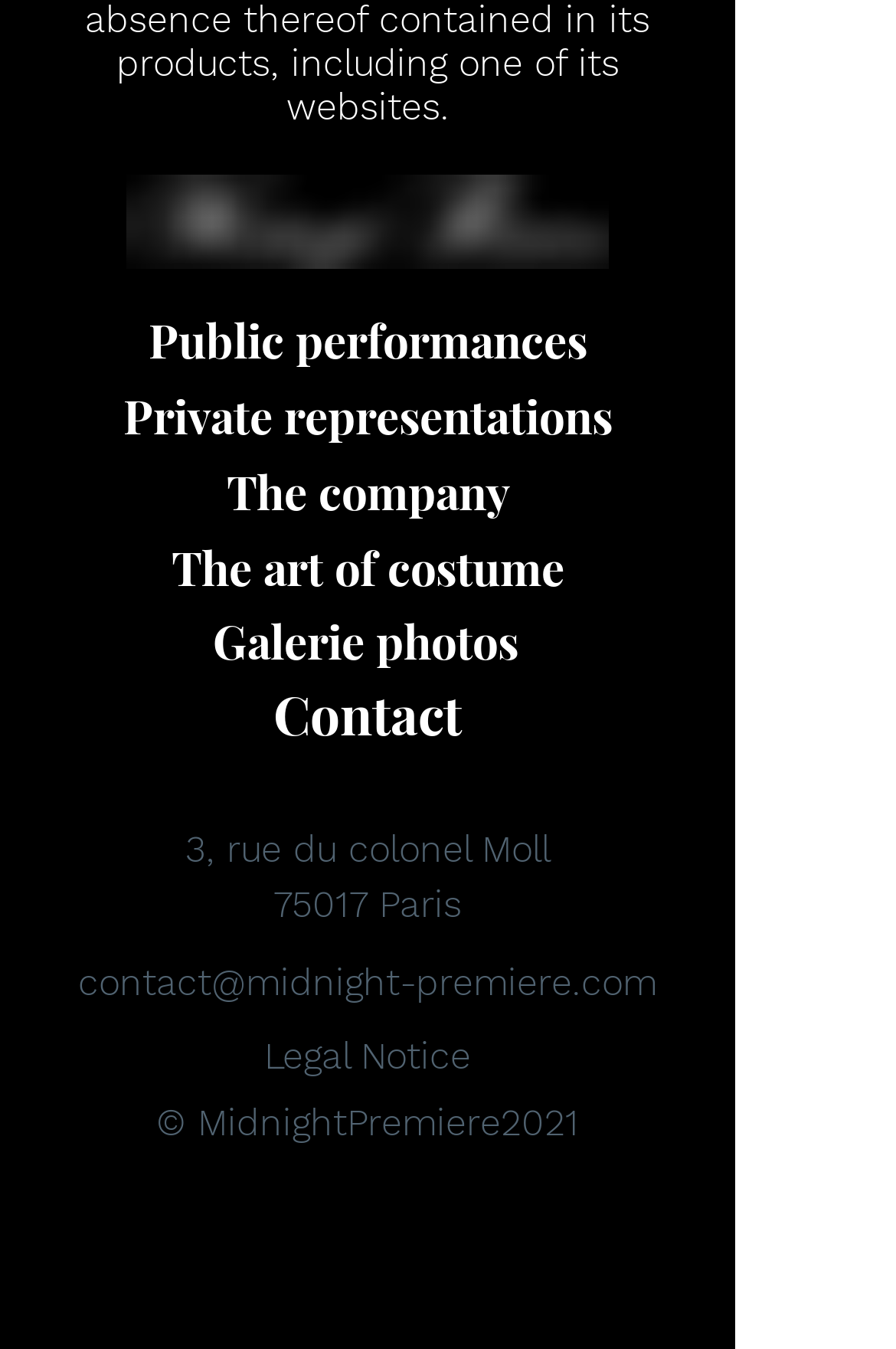Locate the bounding box coordinates of the area to click to fulfill this instruction: "View the photo gallery". The bounding box should be presented as four float numbers between 0 and 1, in the order [left, top, right, bottom].

[0.237, 0.457, 0.578, 0.498]